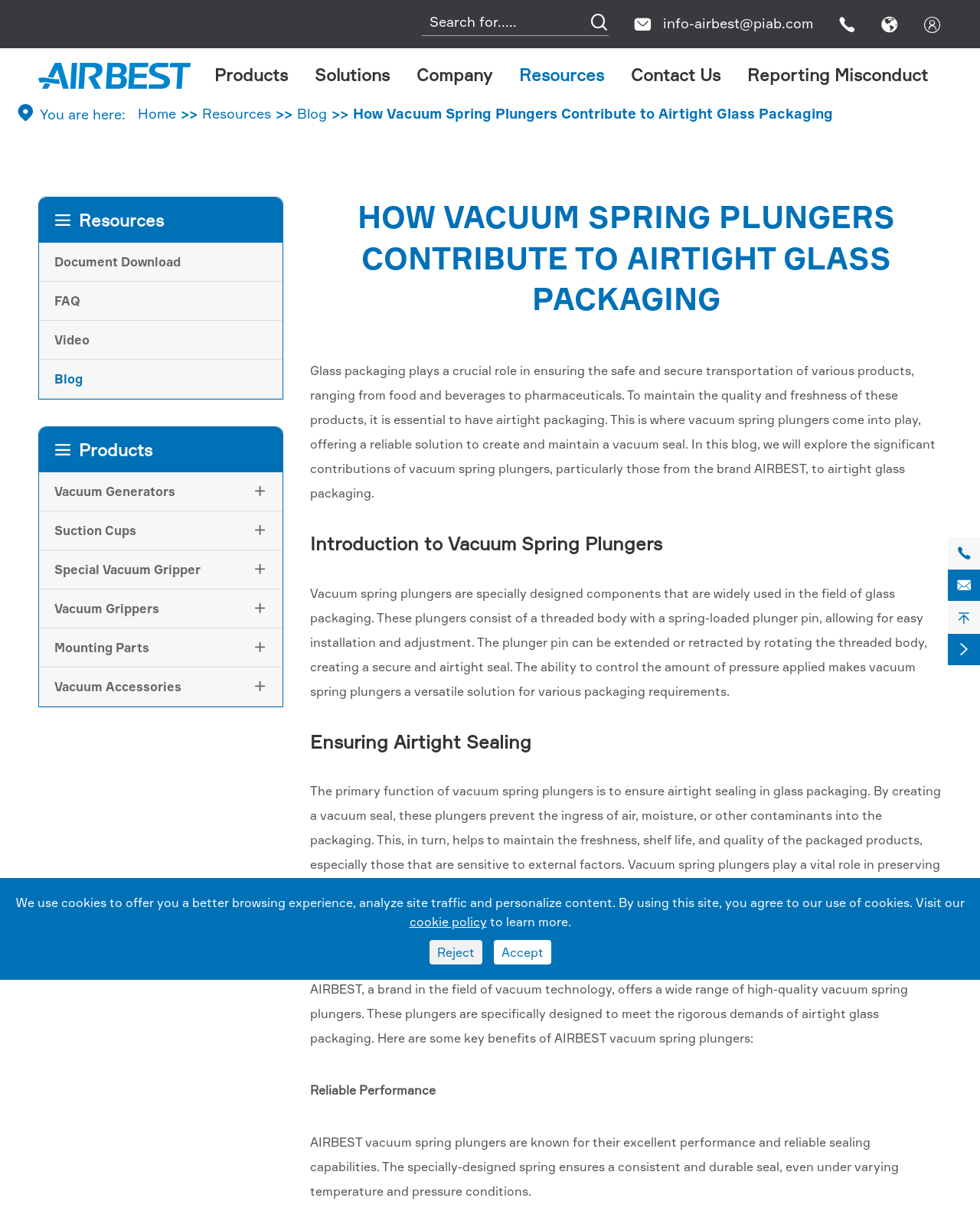What is the company name in the top-left corner?
Look at the image and answer the question using a single word or phrase.

AIRBEST (CHANGXING) TECHNOLOGY CO., LTD.